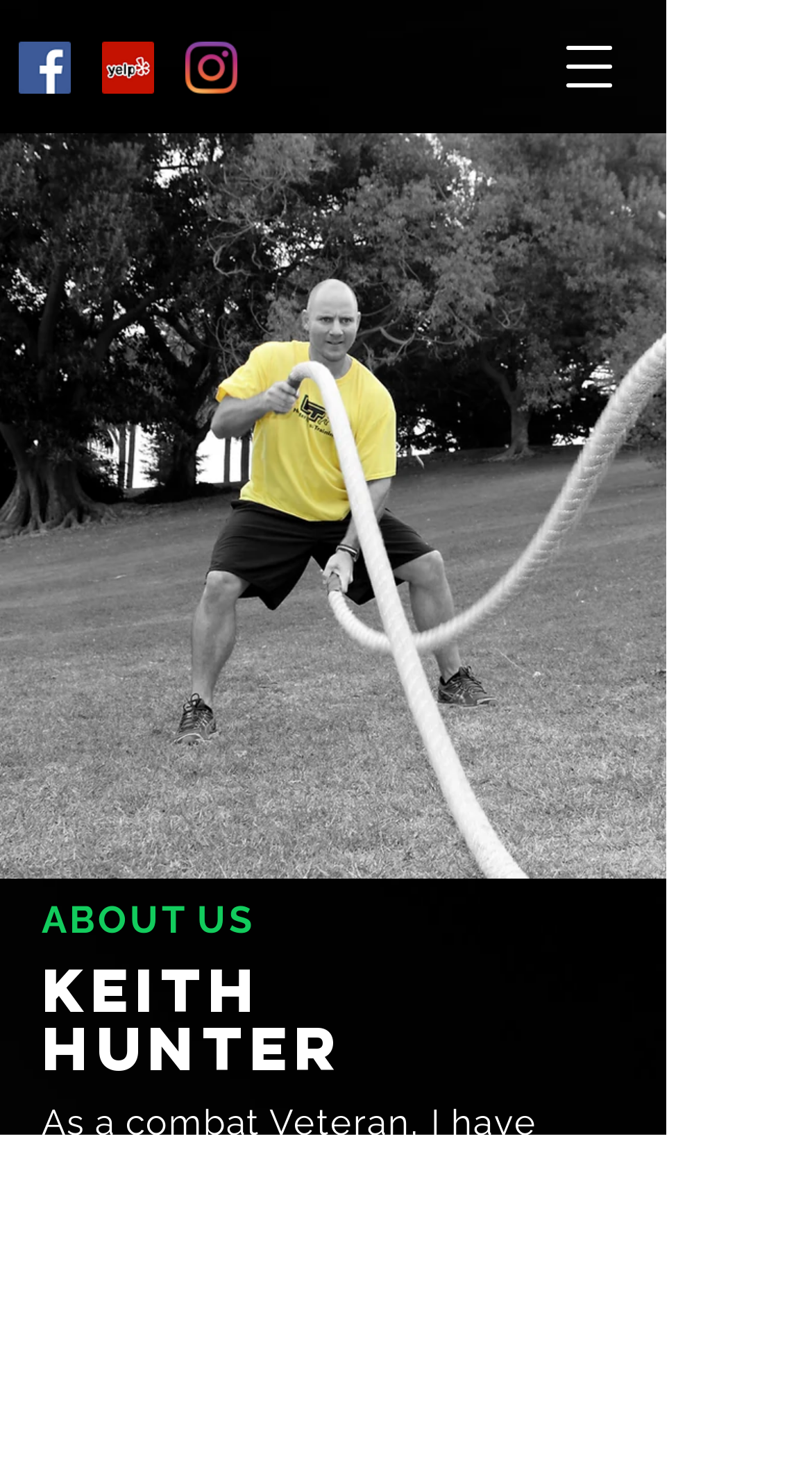How many images are displayed on the webpage?
By examining the image, provide a one-word or phrase answer.

2